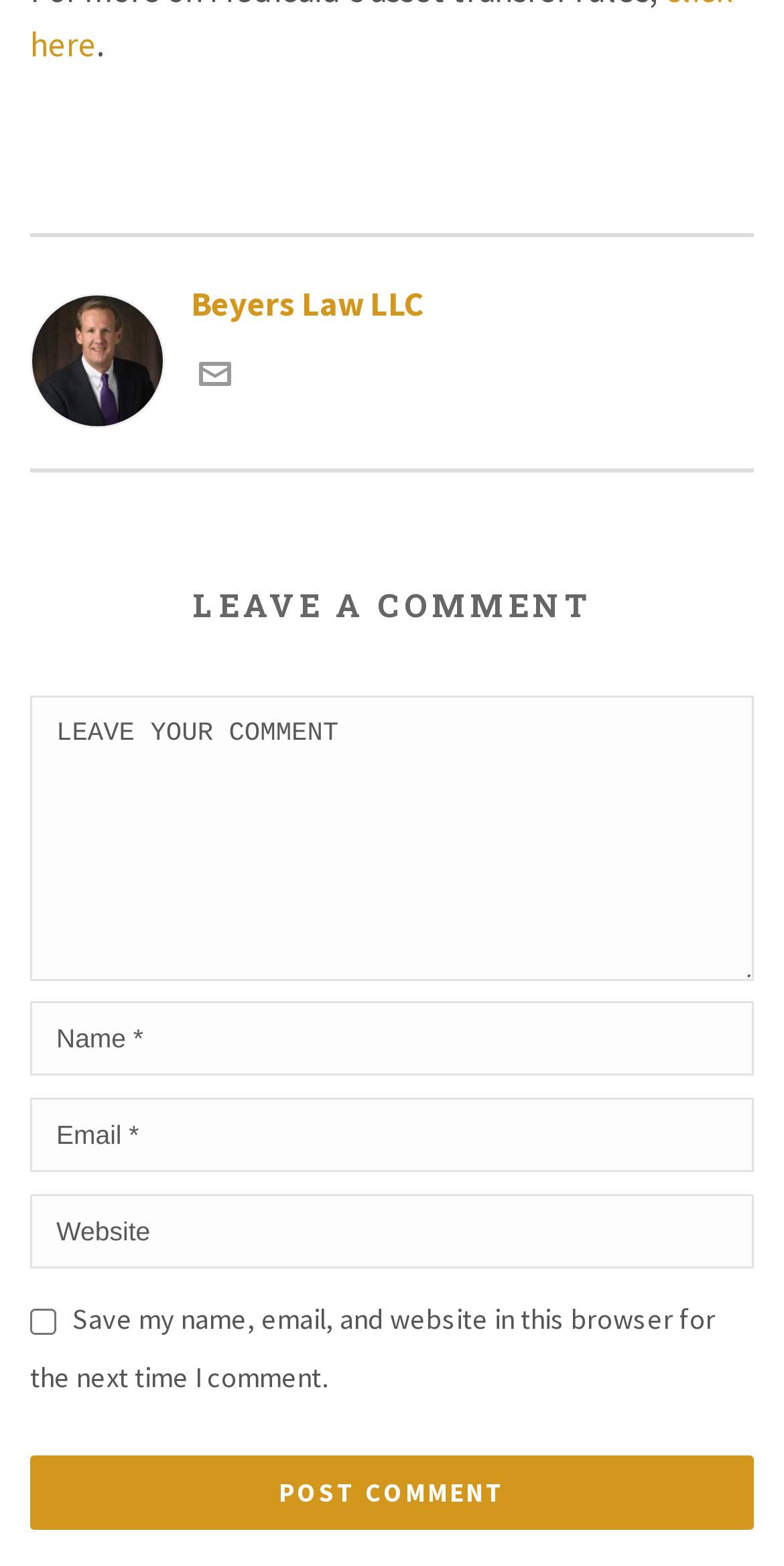Identify the bounding box coordinates of the region I need to click to complete this instruction: "Enter your name".

[0.038, 0.64, 0.962, 0.687]